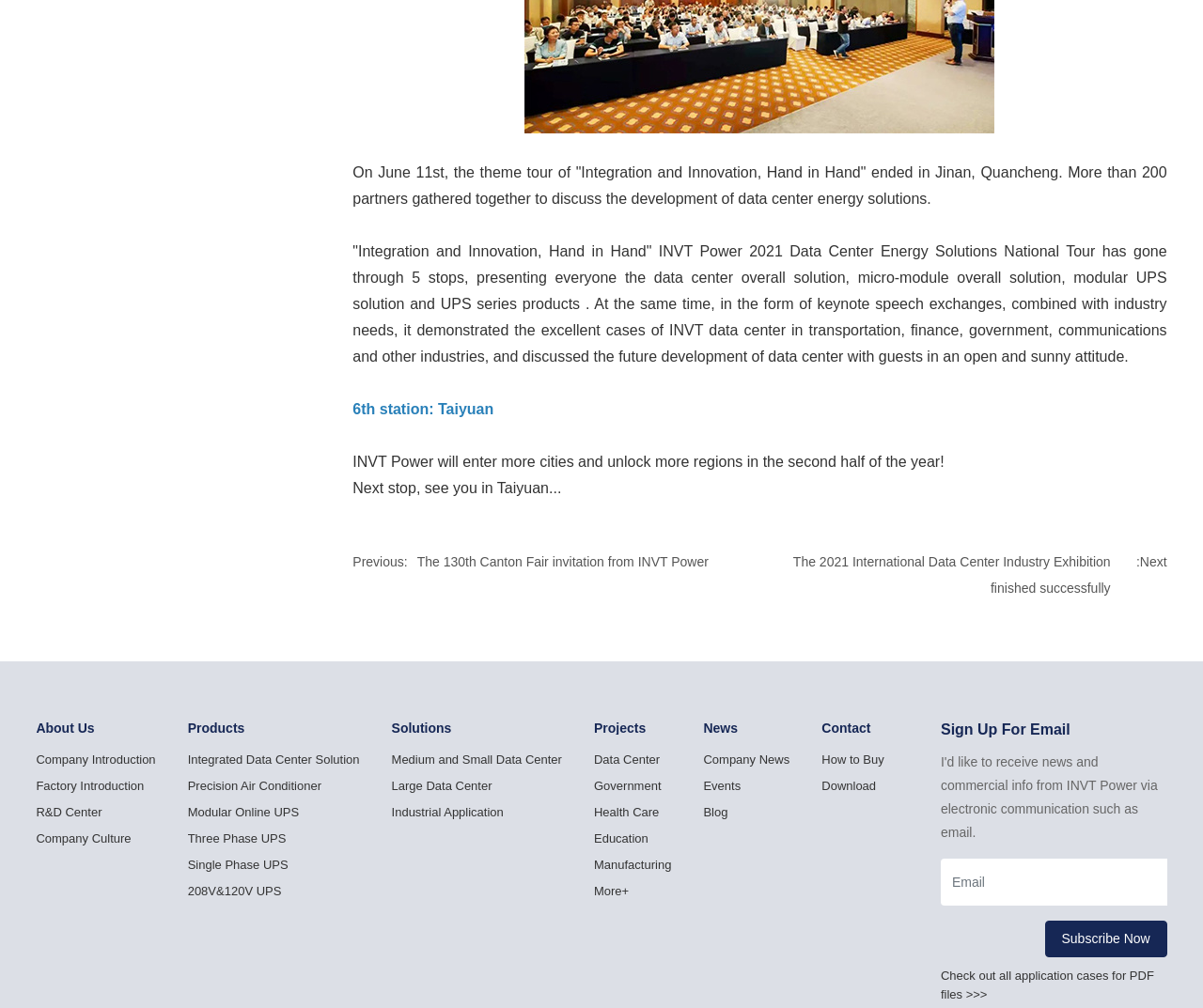Determine the bounding box coordinates for the clickable element to execute this instruction: "Click on 'Check out all application cases for PDF files >>>'". Provide the coordinates as four float numbers between 0 and 1, i.e., [left, top, right, bottom].

[0.782, 0.961, 0.959, 0.993]